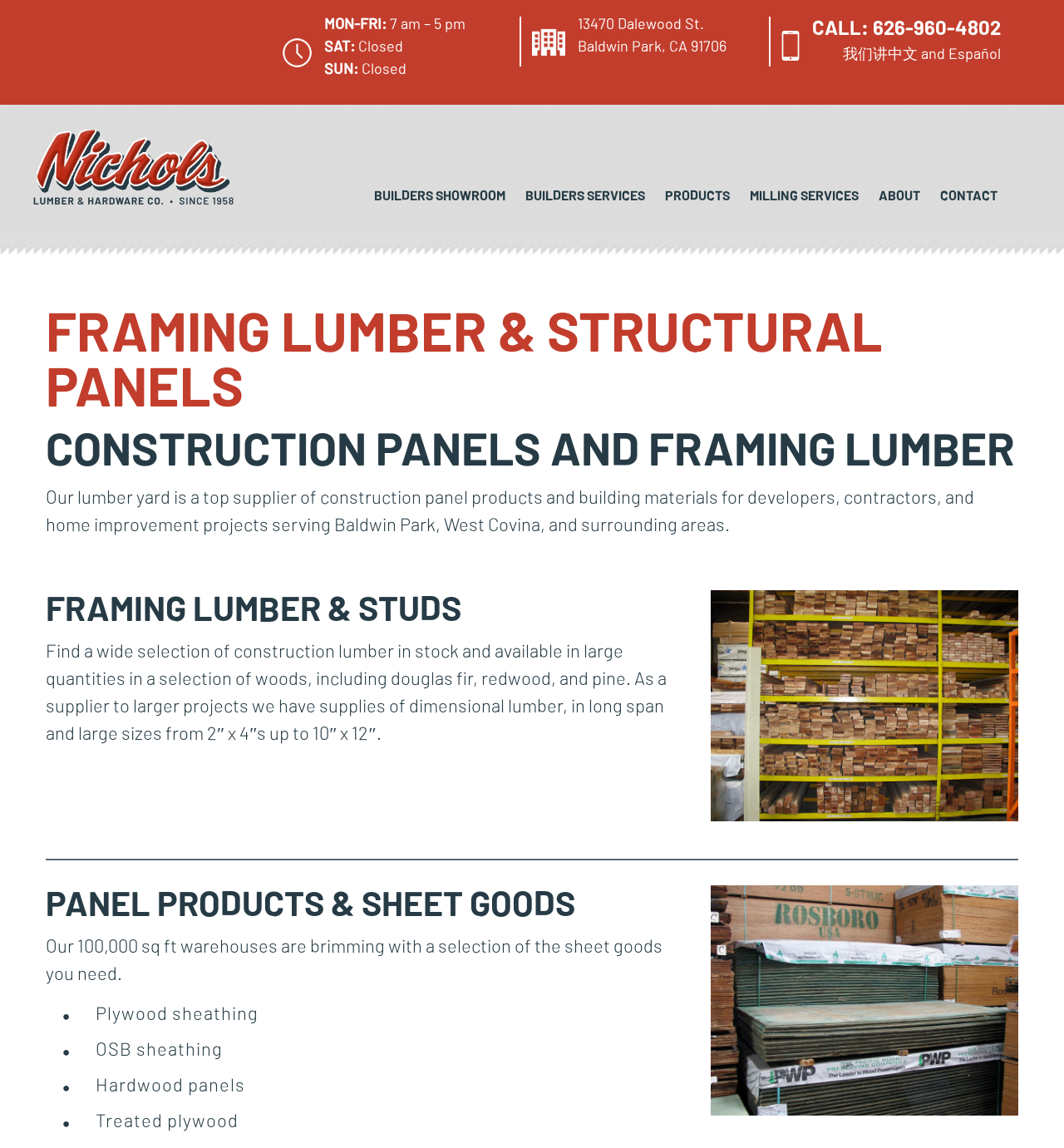Use a single word or phrase to answer the question:
What type of panel product is available in the warehouse?

Plywood sheathing